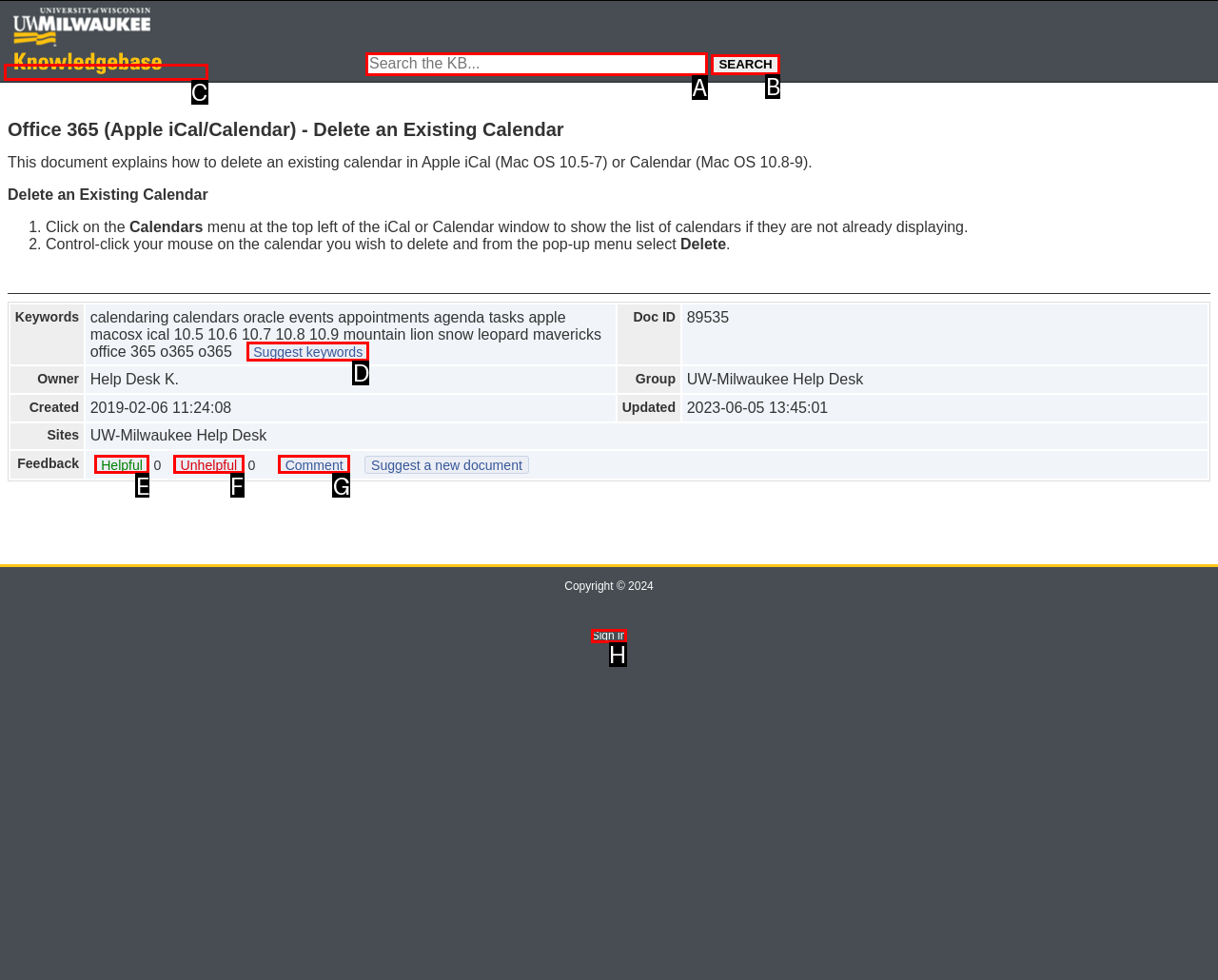Select the appropriate HTML element that needs to be clicked to finish the task: Explore the main menu
Reply with the letter of the chosen option.

None